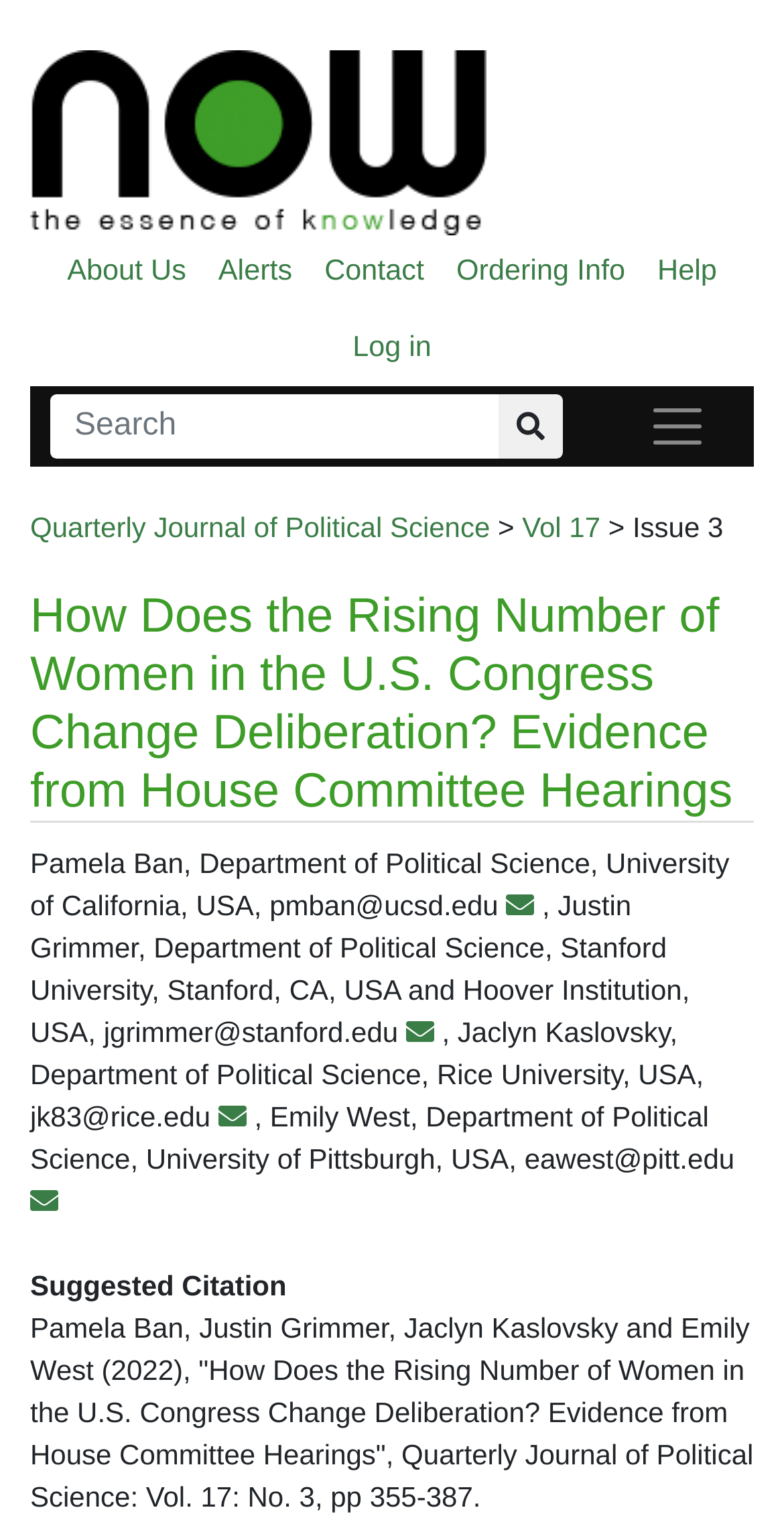Use a single word or phrase to answer the question:
How many authors are listed?

4